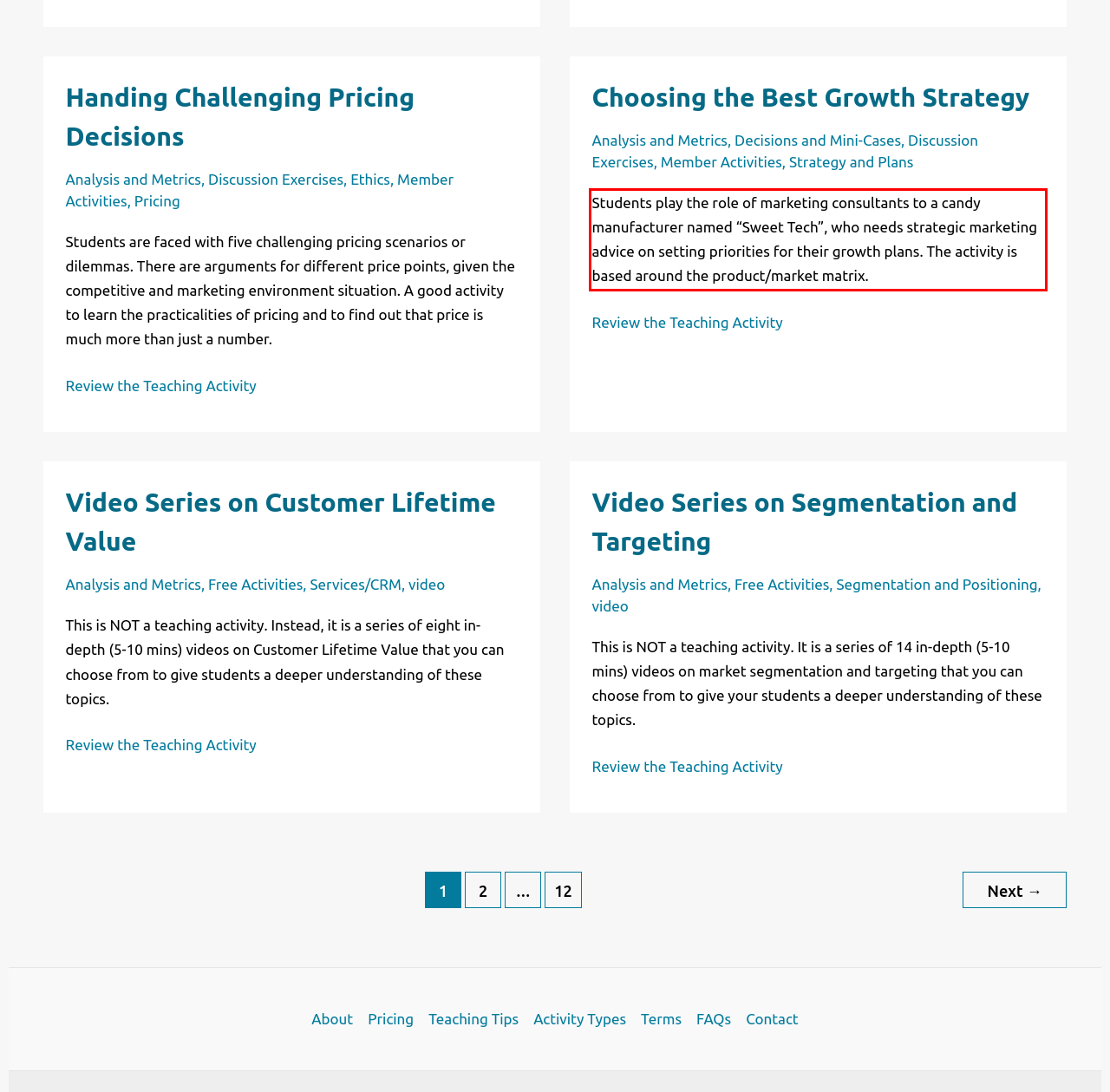You are presented with a screenshot containing a red rectangle. Extract the text found inside this red bounding box.

Students play the role of marketing consultants to a candy manufacturer named “Sweet Tech”, who needs strategic marketing advice on setting priorities for their growth plans. The activity is based around the product/market matrix.